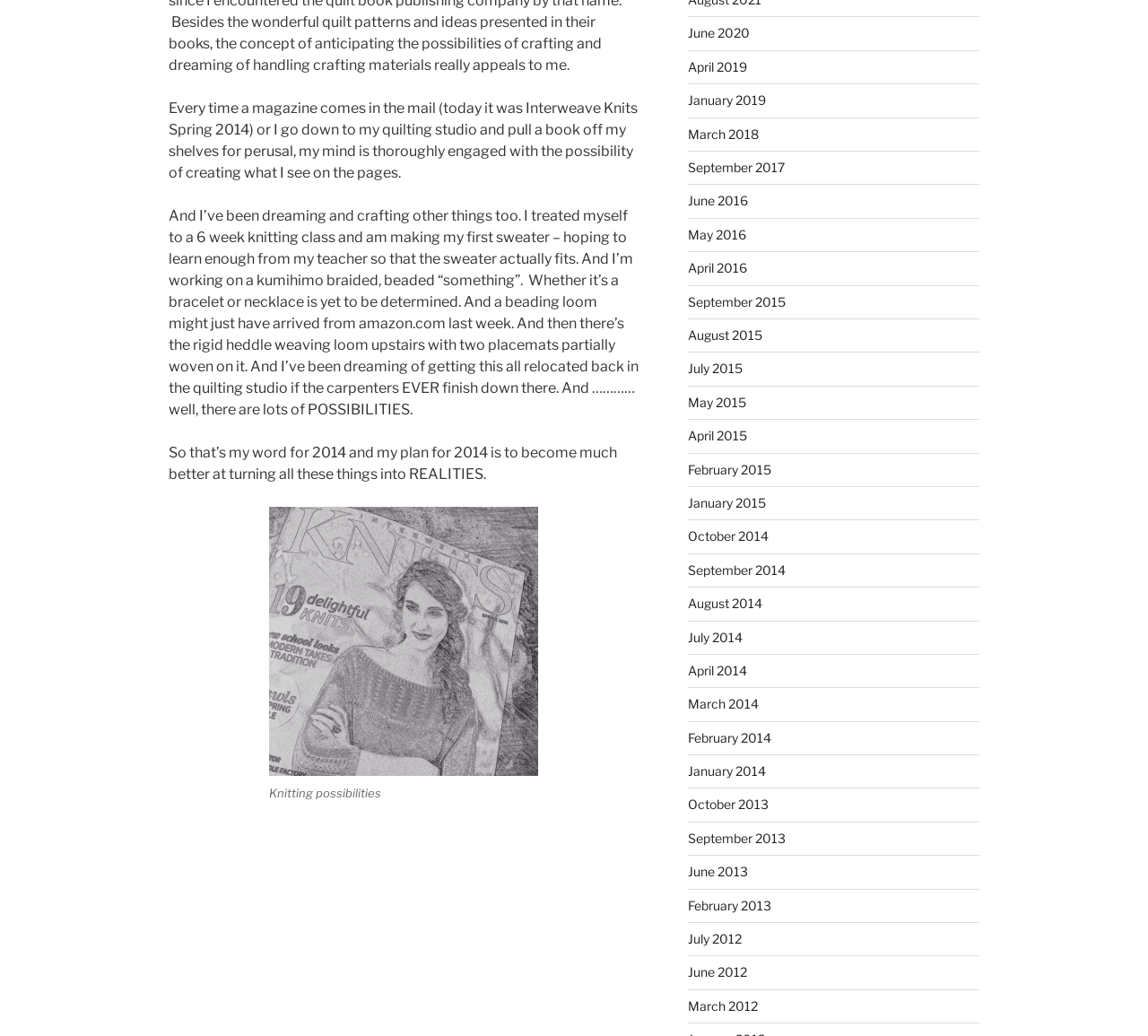Given the element description July 2014, specify the bounding box coordinates of the corresponding UI element in the format (top-left x, top-left y, bottom-right x, bottom-right y). All values must be between 0 and 1.

[0.599, 0.607, 0.647, 0.622]